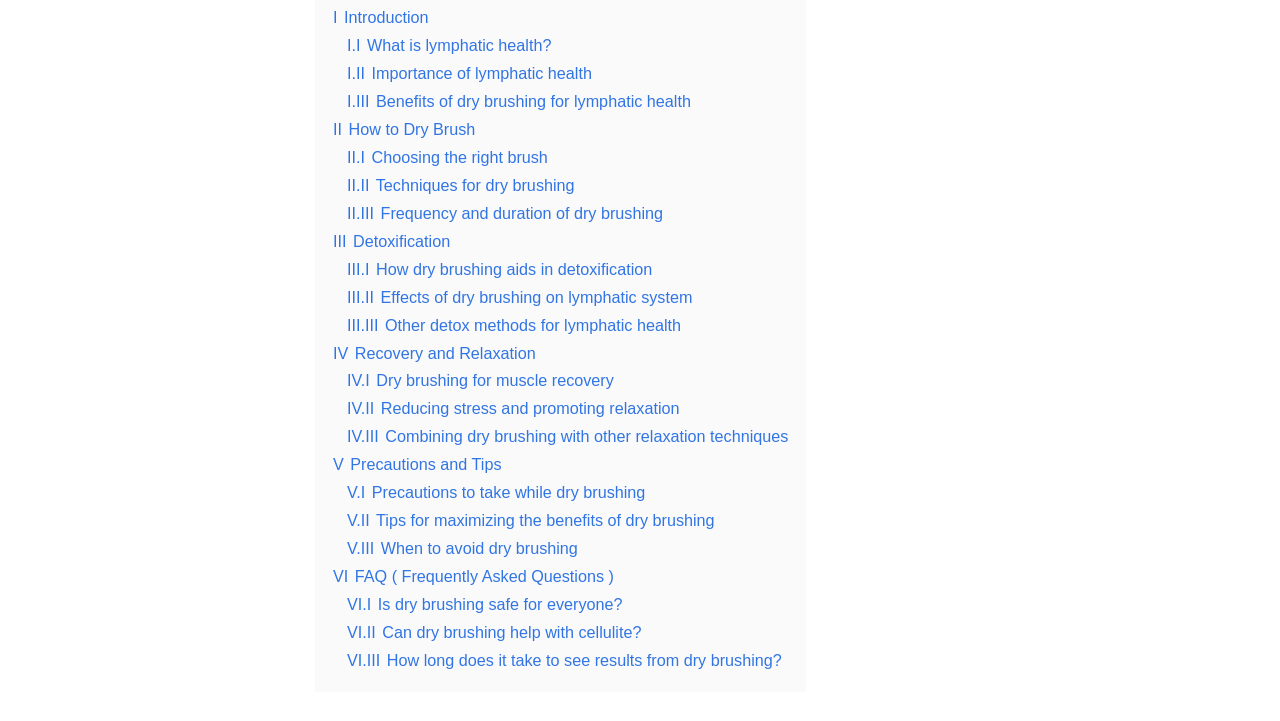Find and specify the bounding box coordinates that correspond to the clickable region for the instruction: "Learn how to choose the right brush for dry brushing".

[0.271, 0.205, 0.428, 0.23]